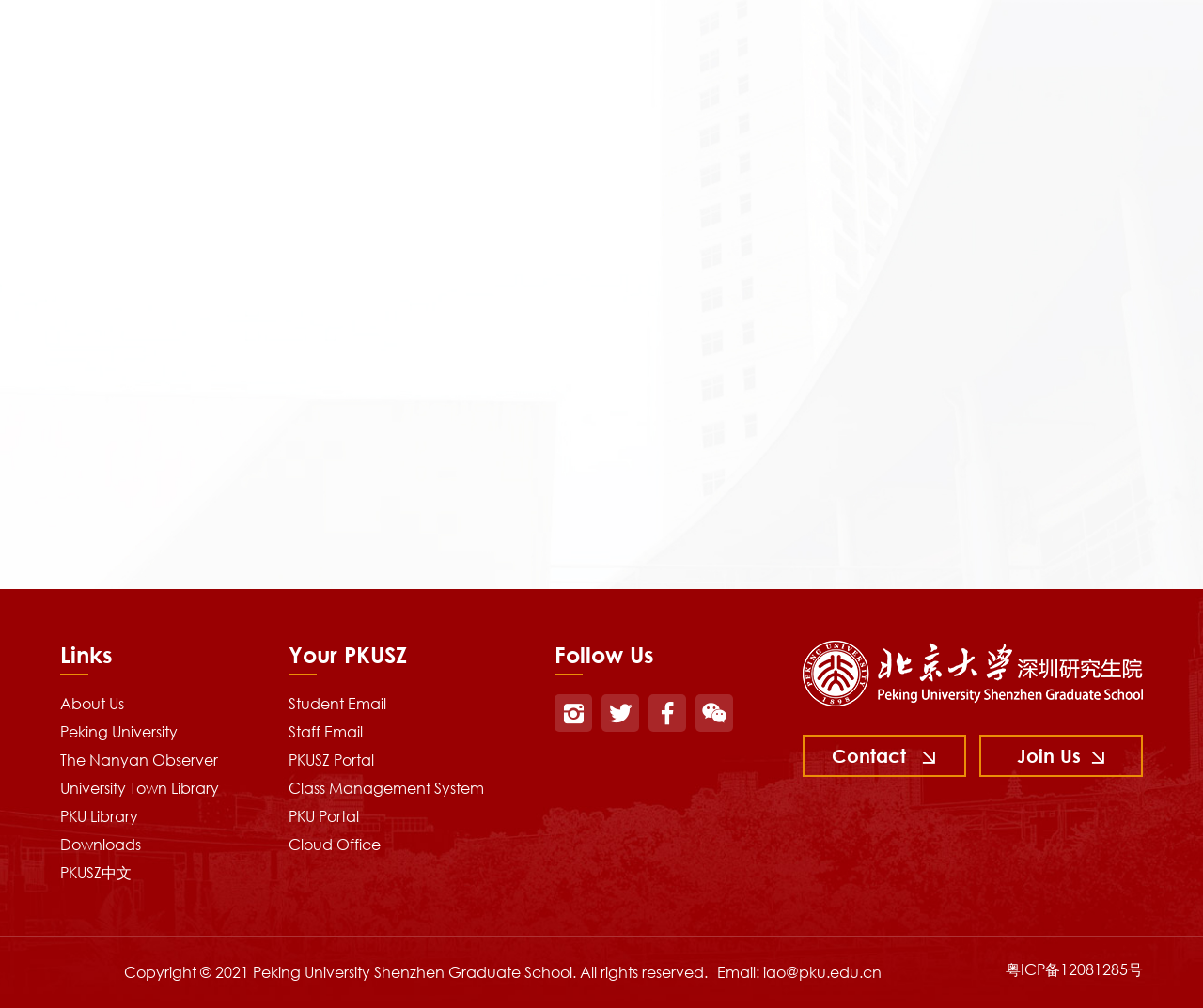Find the bounding box coordinates for the element described here: "Downloads".

[0.05, 0.829, 0.117, 0.847]